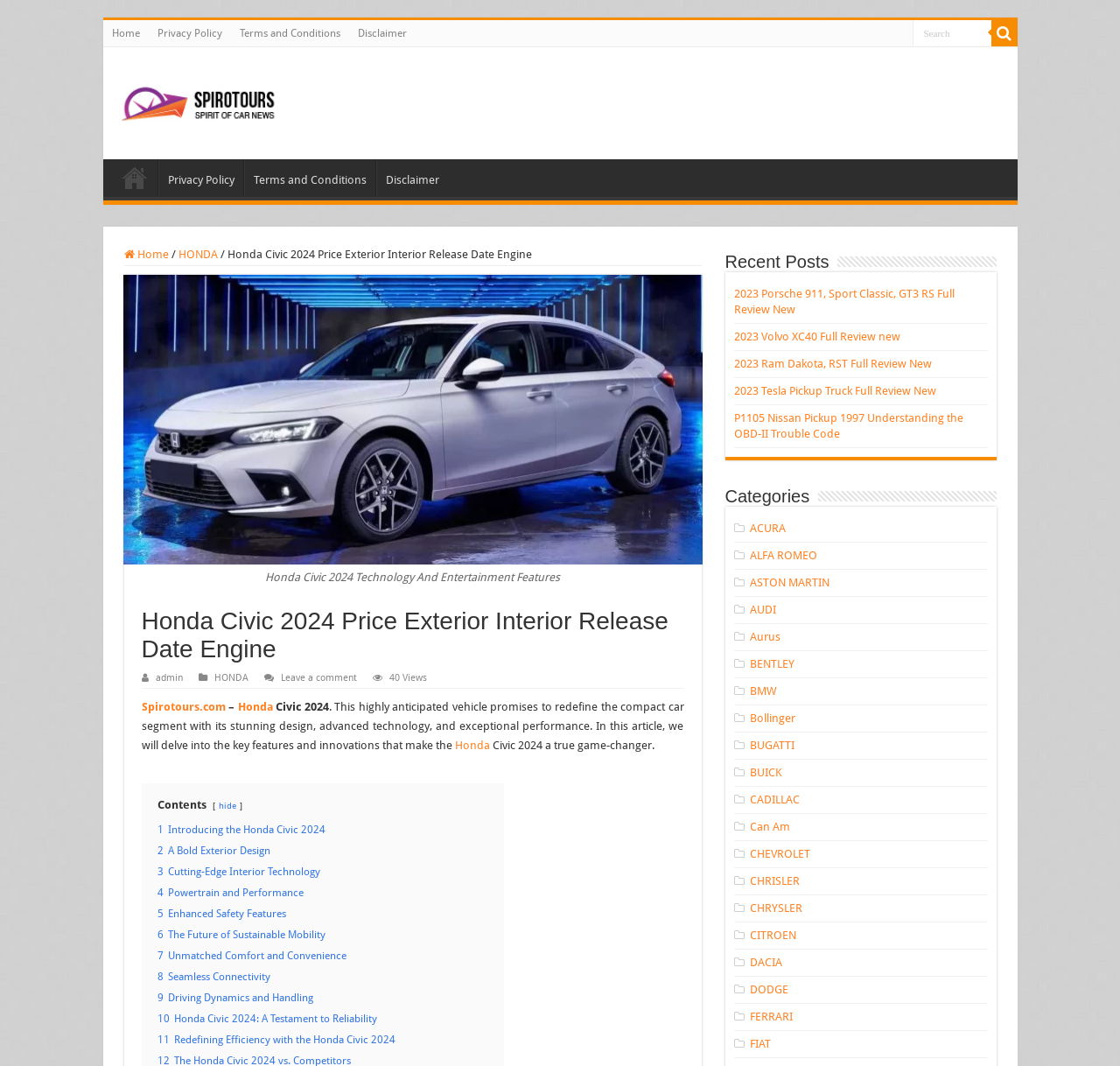Identify the bounding box coordinates of the area that should be clicked in order to complete the given instruction: "Go to the home page". The bounding box coordinates should be four float numbers between 0 and 1, i.e., [left, top, right, bottom].

[0.092, 0.019, 0.132, 0.044]